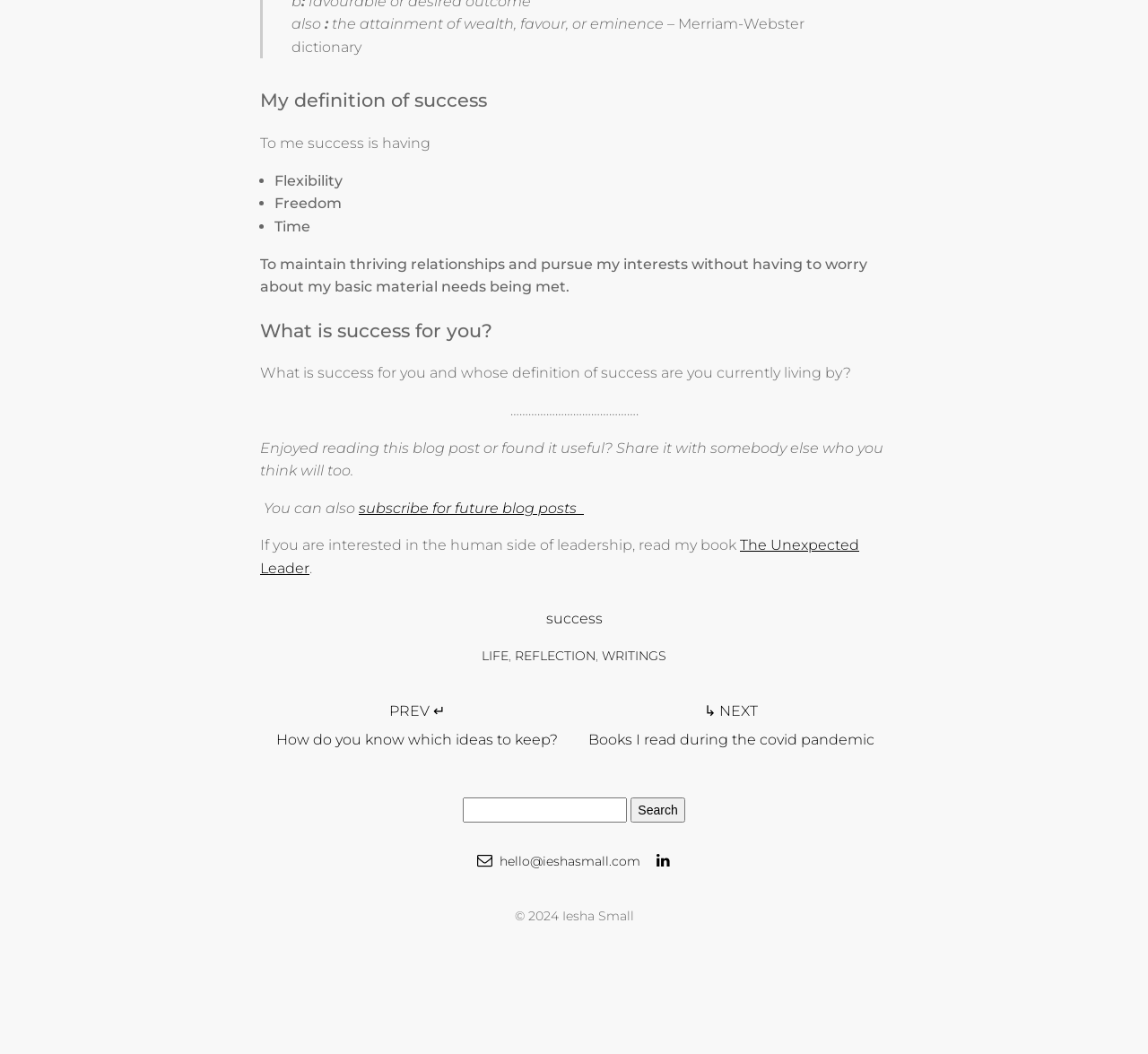Specify the bounding box coordinates of the area that needs to be clicked to achieve the following instruction: "contact the author".

[0.413, 0.805, 0.557, 0.829]